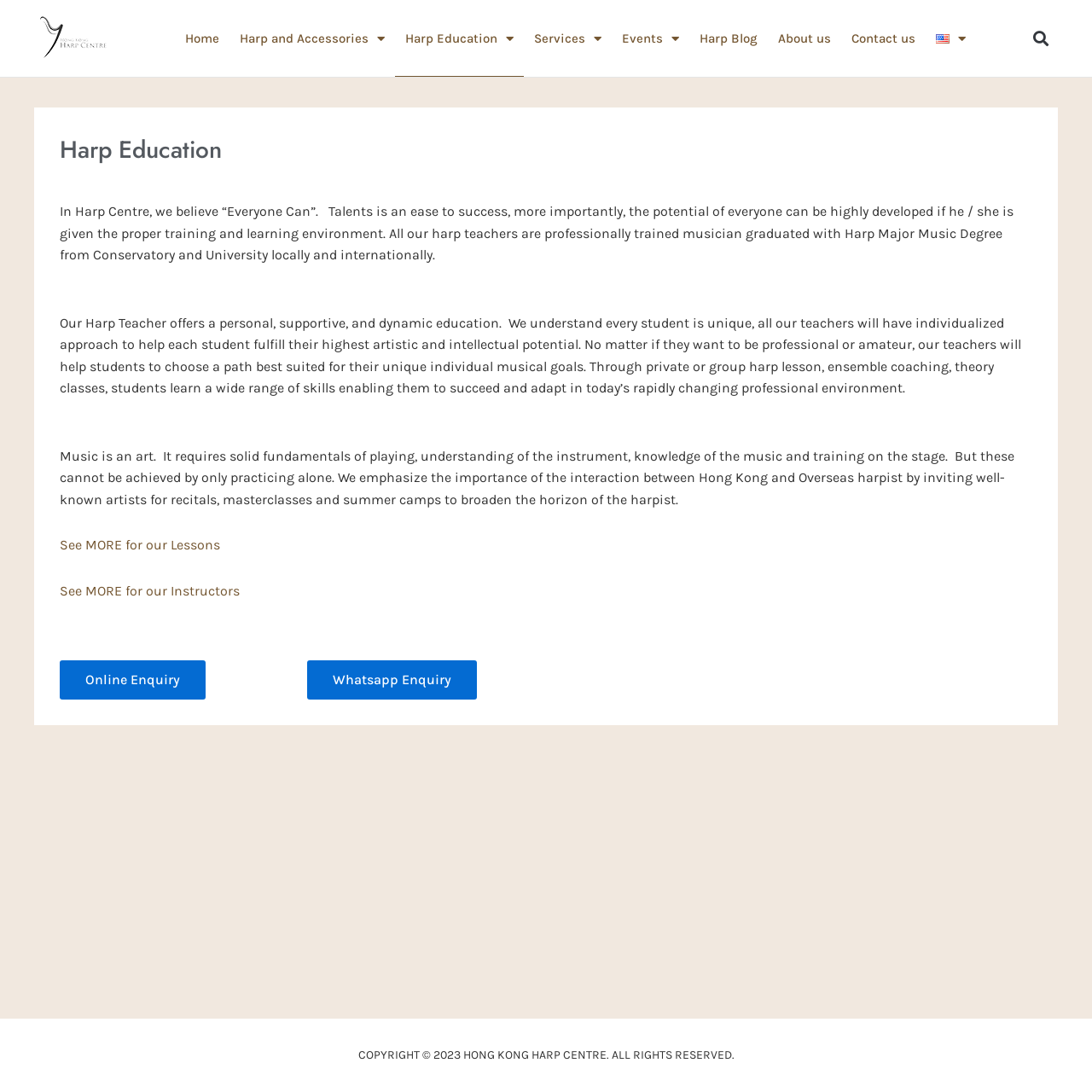Please identify the bounding box coordinates of the element that needs to be clicked to execute the following command: "Search for something". Provide the bounding box using four float numbers between 0 and 1, formatted as [left, top, right, bottom].

[0.94, 0.022, 0.966, 0.048]